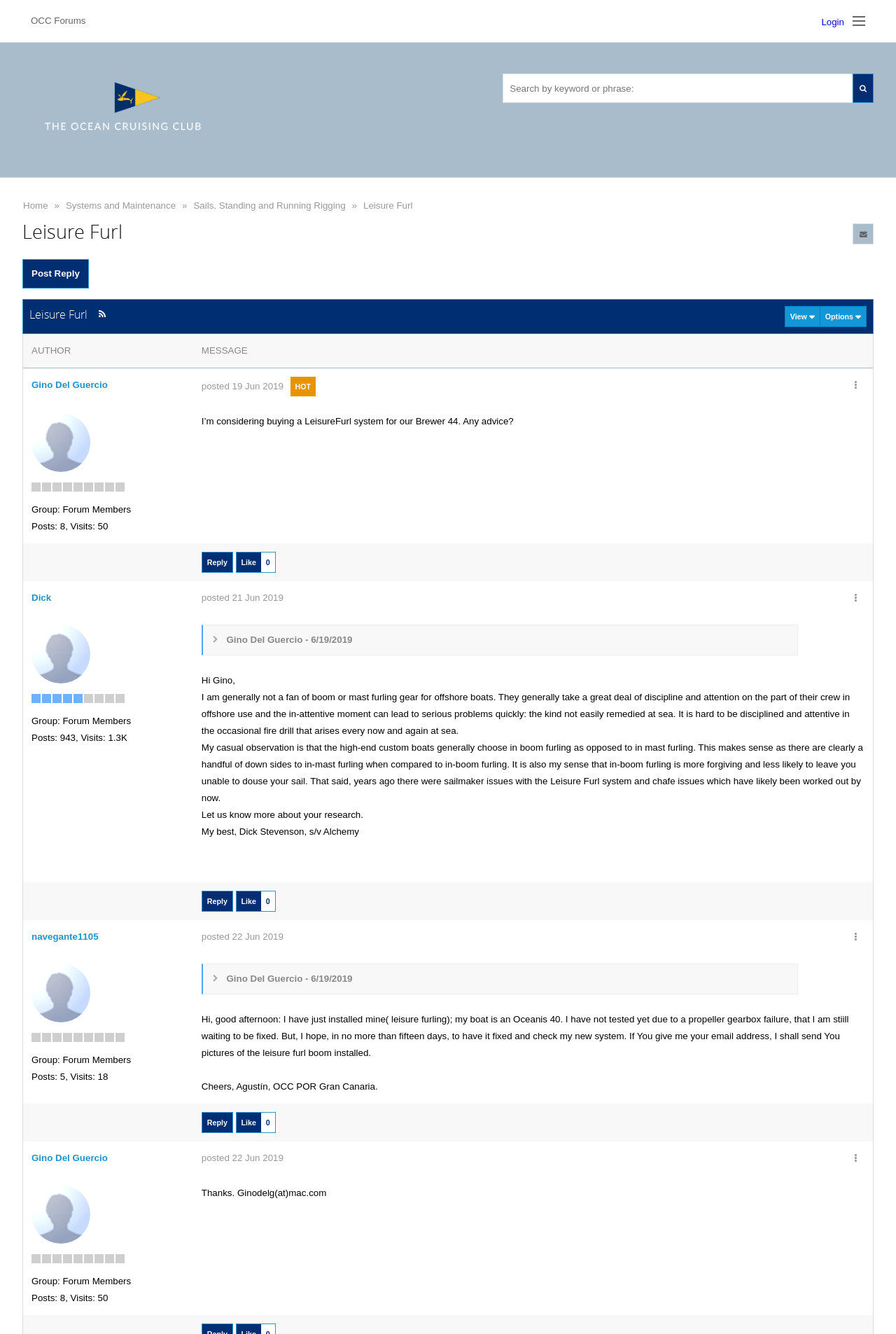Answer the following inquiry with a single word or phrase:
What is the reputation of Dick?

Forum Expert (914 reputation)